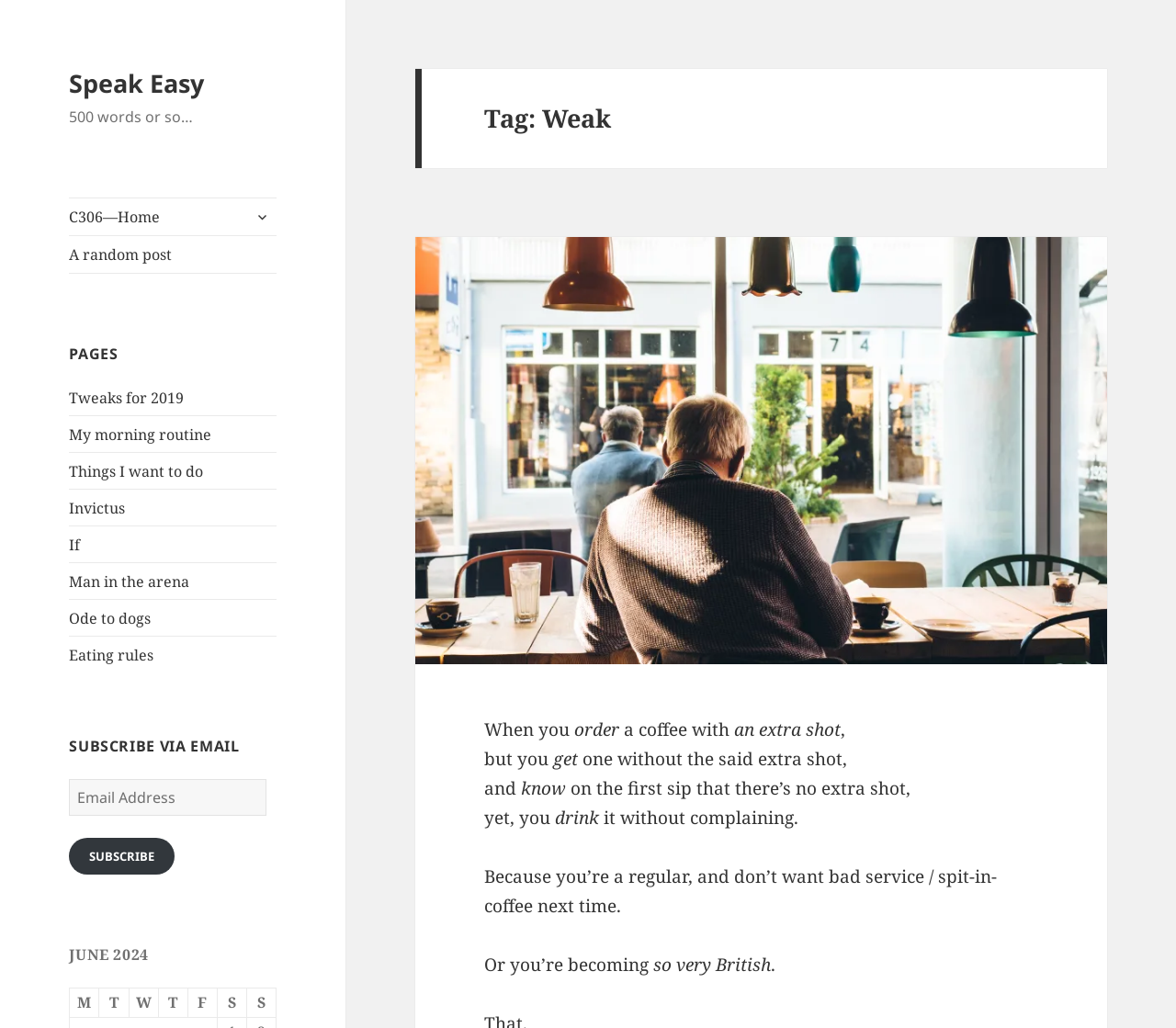Please identify the bounding box coordinates of where to click in order to follow the instruction: "Expand the child menu".

[0.21, 0.196, 0.235, 0.225]